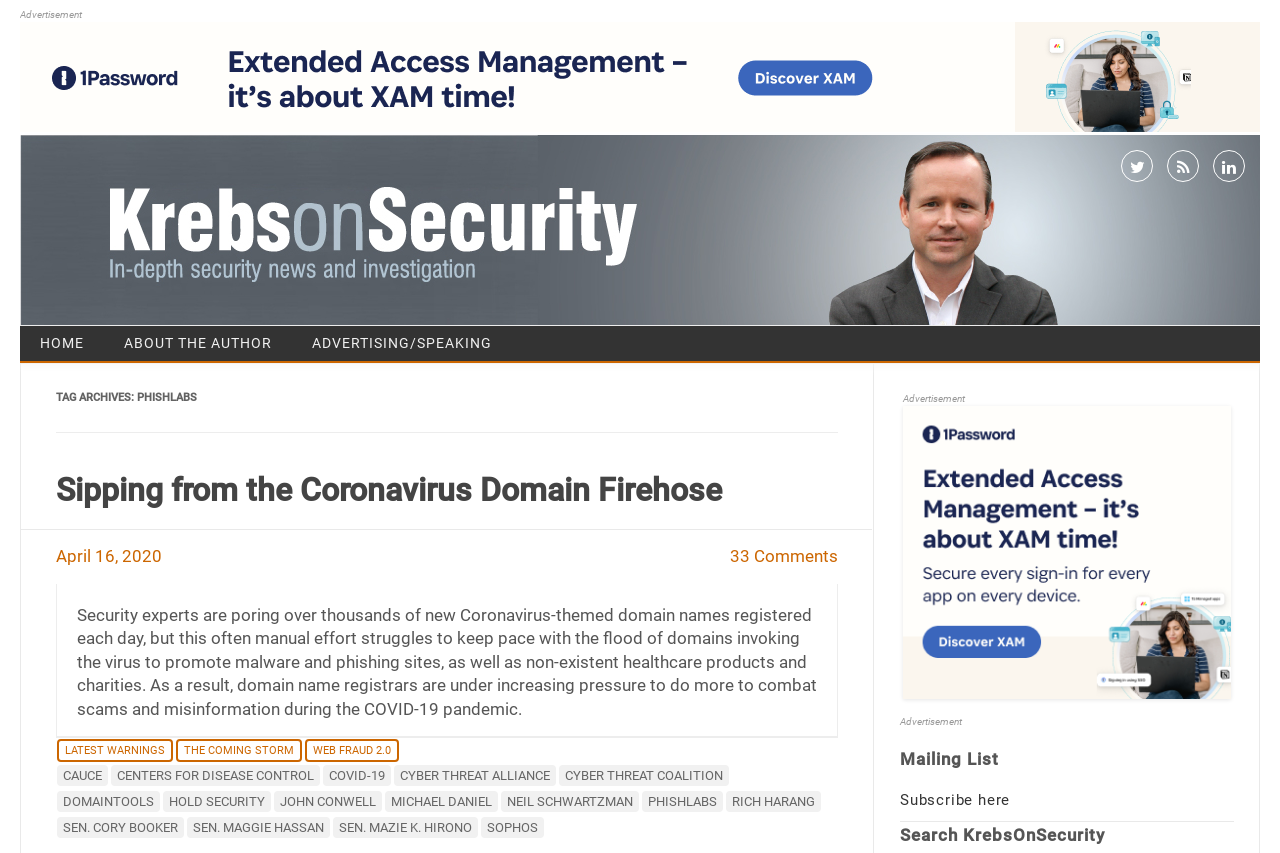Find the bounding box coordinates of the element you need to click on to perform this action: 'Click on the 'HOME' link'. The coordinates should be represented by four float values between 0 and 1, in the format [left, top, right, bottom].

[0.016, 0.382, 0.081, 0.423]